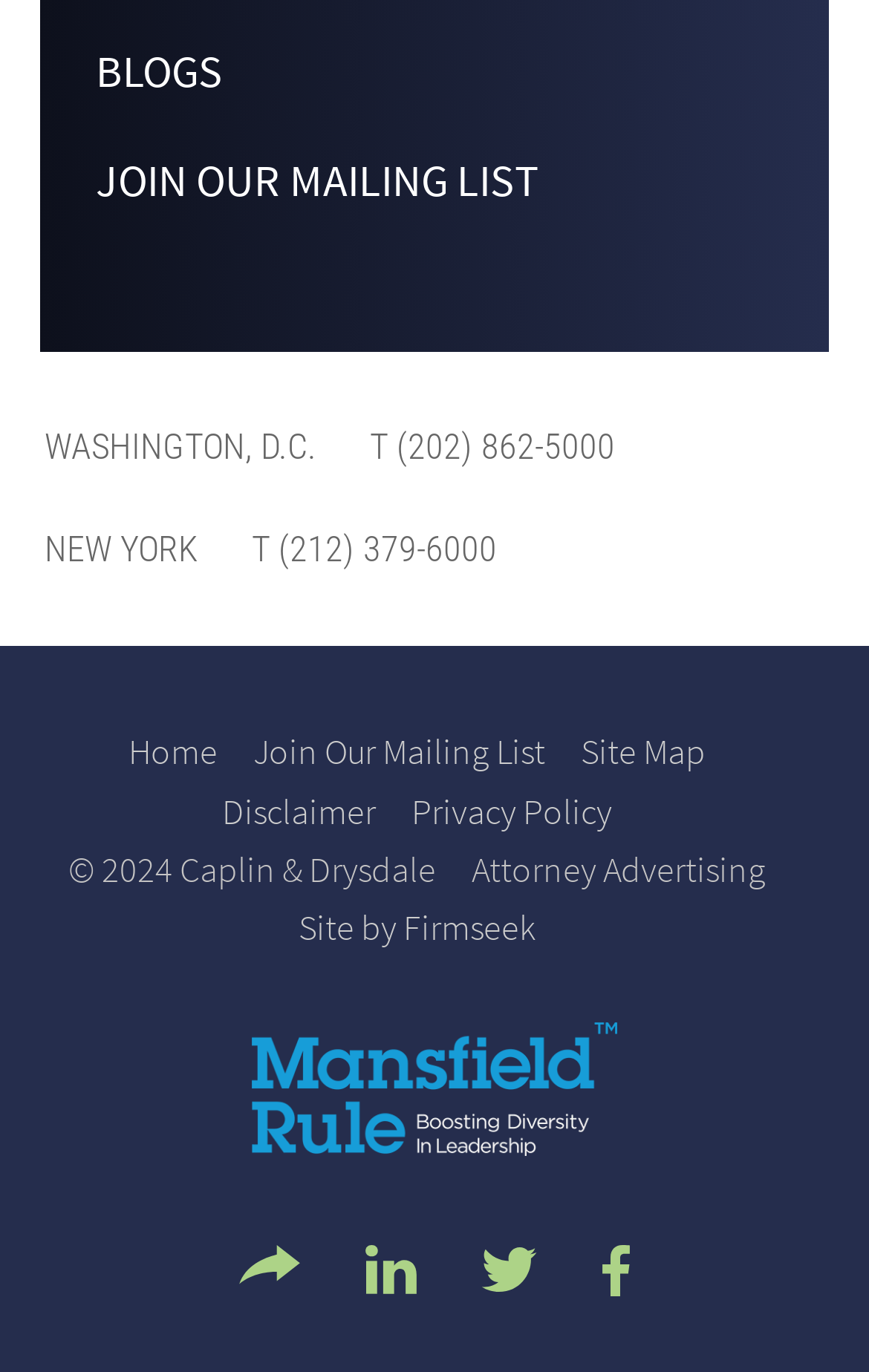Answer the question with a brief word or phrase:
How many social media icons are present at the bottom of the page?

3